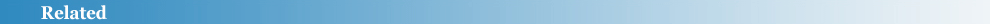What is the purpose of the 'Related' section?
Look at the image and provide a short answer using one word or a phrase.

Link users to pertinent content